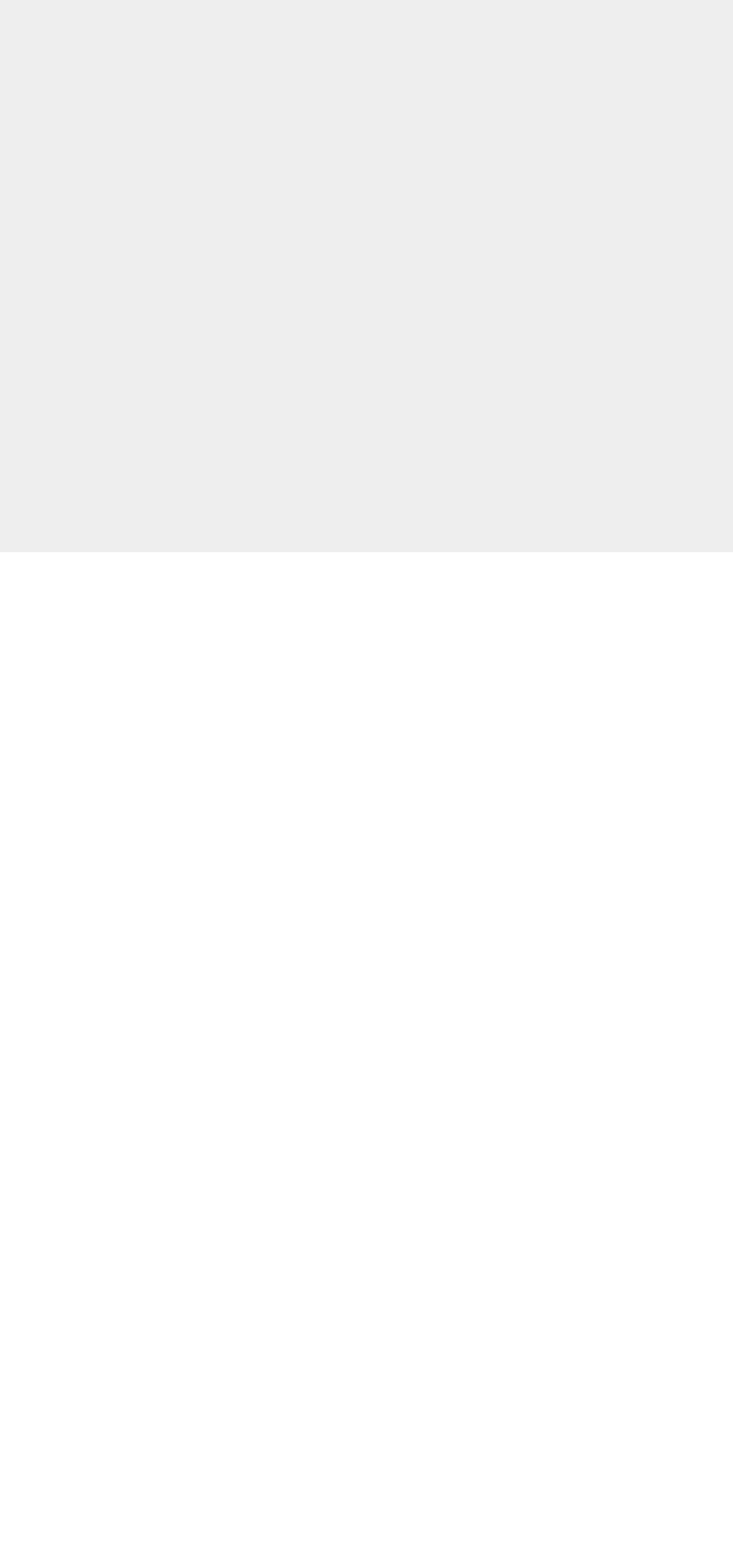Reply to the question with a brief word or phrase: What is mentioned as something the company's team enjoys doing?

Transforming spaces